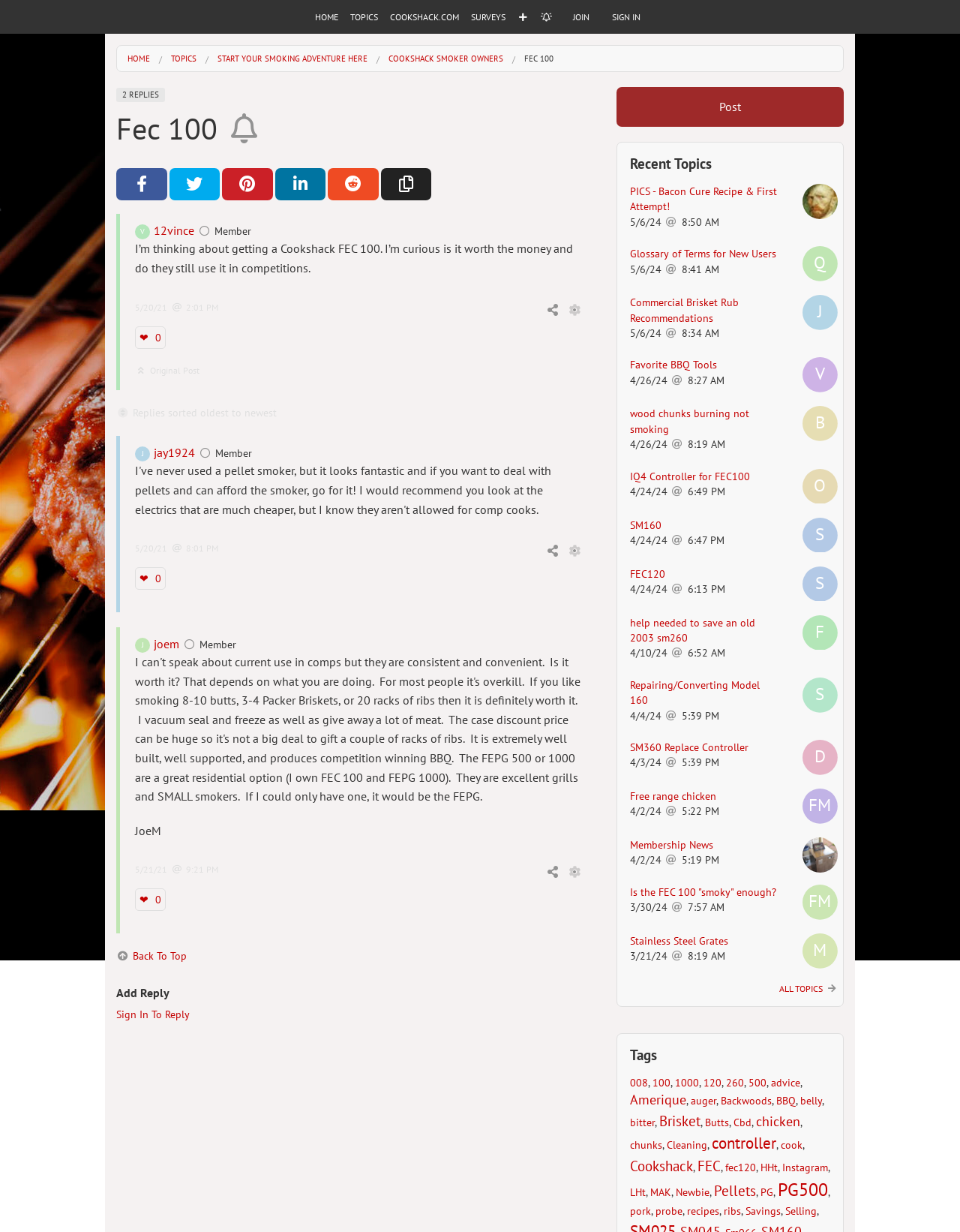What is the text of the heading that contains the topic title?
Look at the image and respond with a single word or a short phrase.

Fec 100